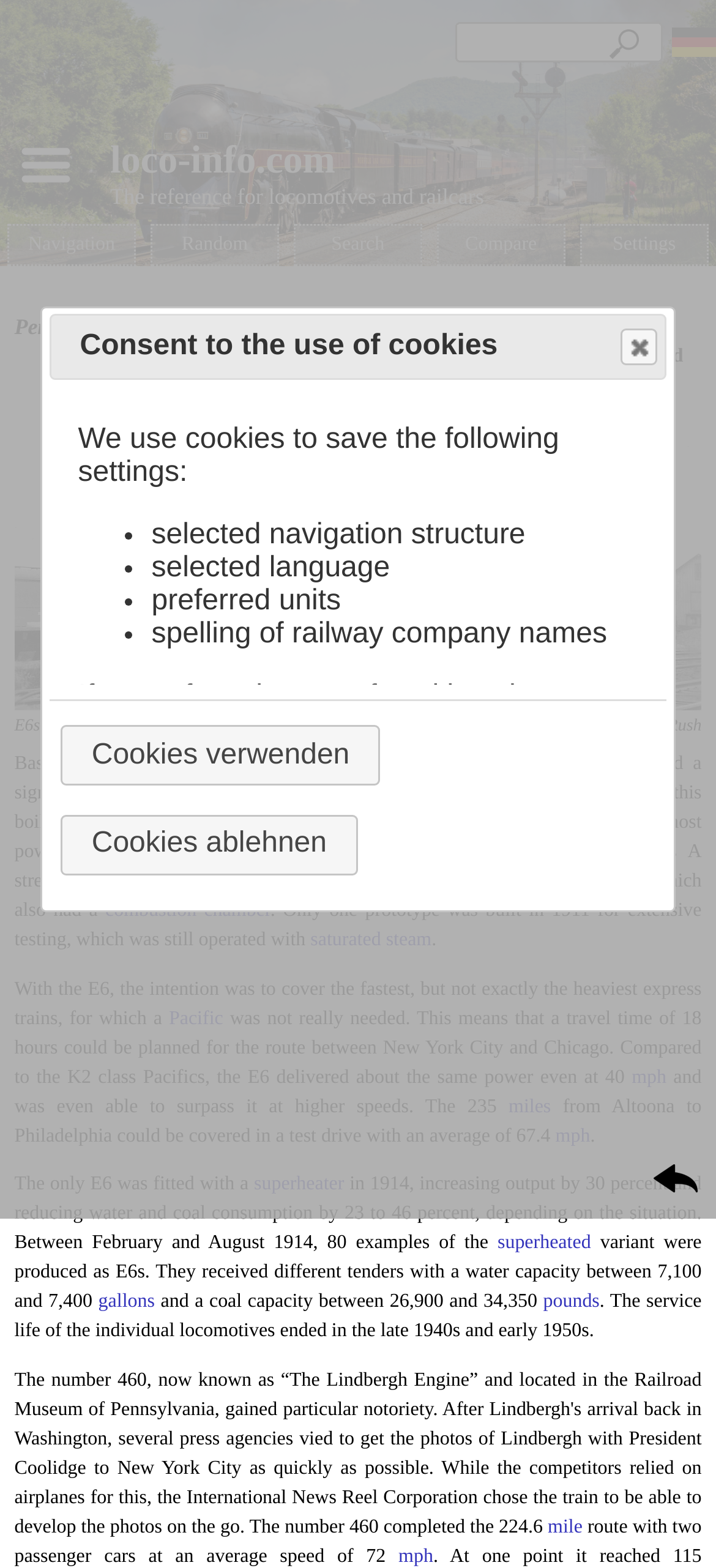Bounding box coordinates are given in the format (top-left x, top-left y, bottom-right x, bottom-right y). All values should be floating point numbers between 0 and 1. Provide the bounding box coordinate for the UI element described as: Compare

[0.625, 0.149, 0.774, 0.162]